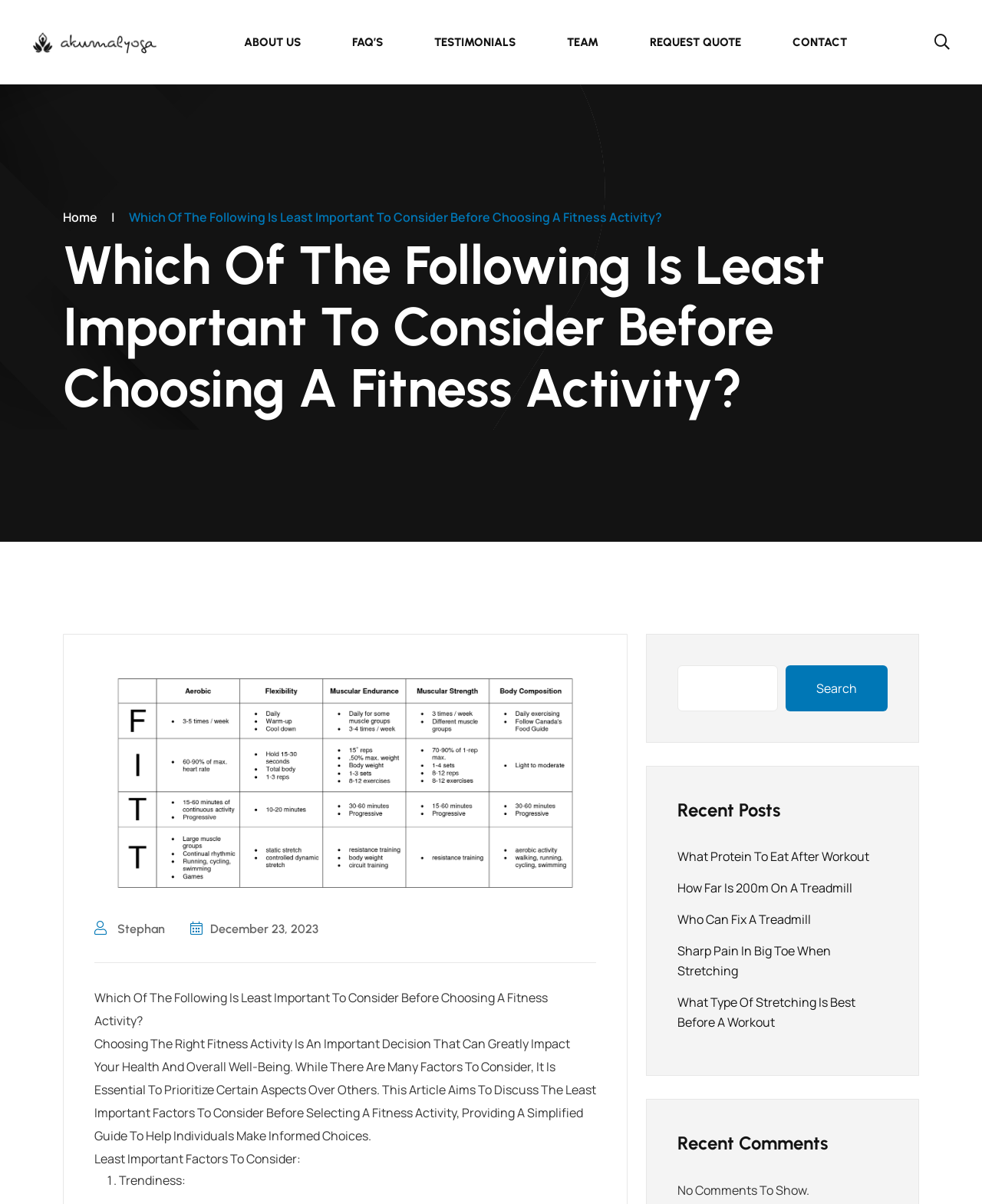Find the bounding box coordinates of the clickable area that will achieve the following instruction: "View the 'Recent Posts'".

[0.69, 0.662, 0.904, 0.684]